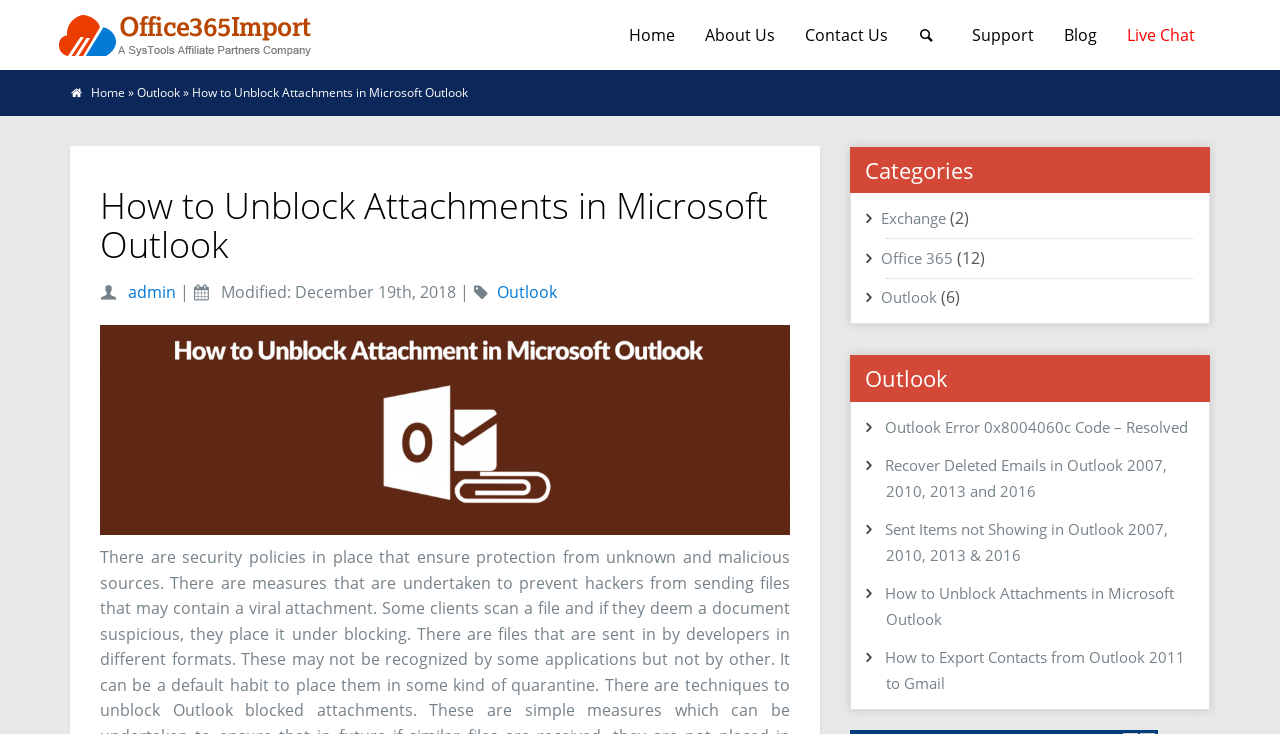Give a short answer using one word or phrase for the question:
What is the topic of the related article at the bottom?

Outlook